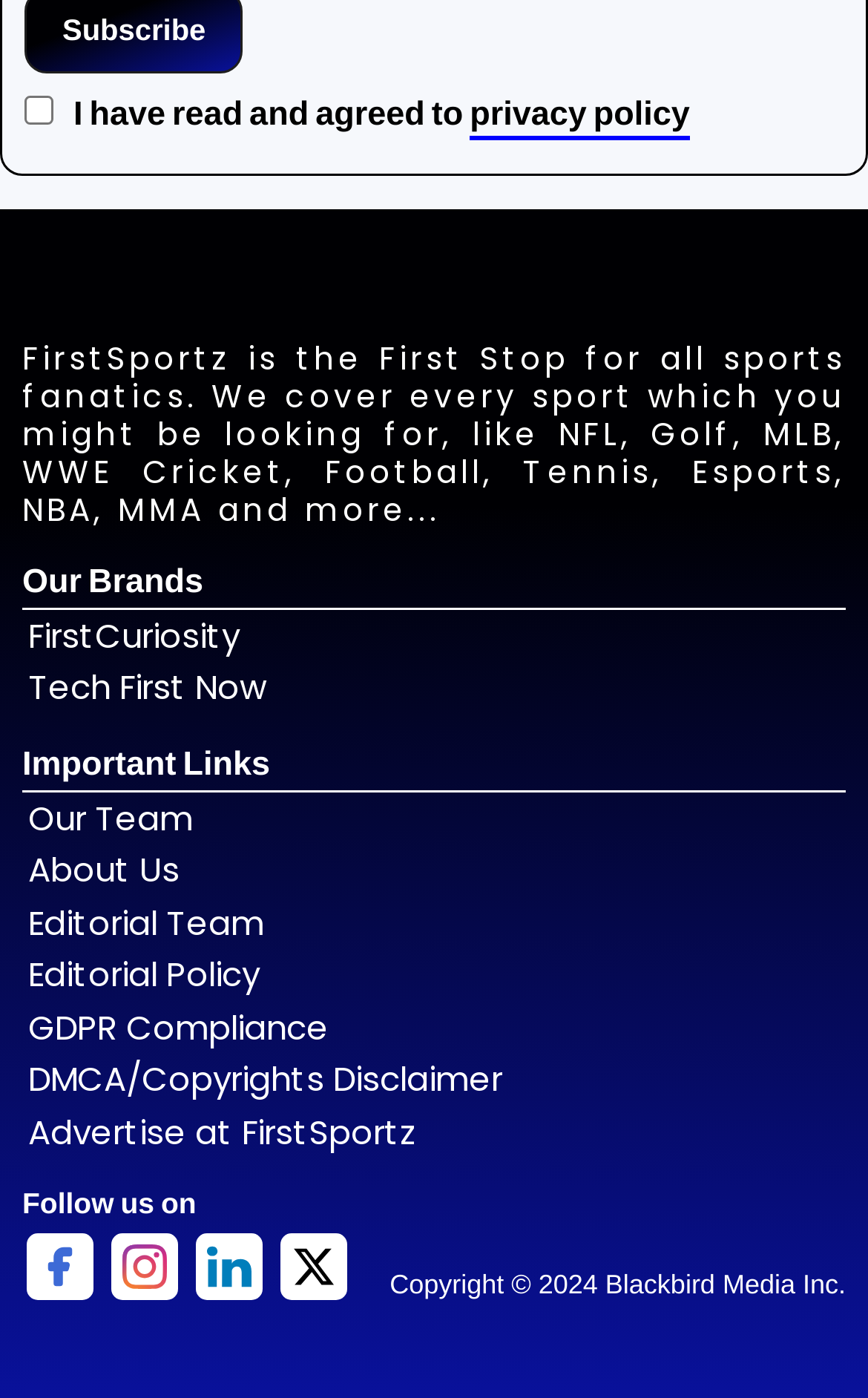Extract the bounding box coordinates for the UI element described by the text: "About Us". The coordinates should be in the form of [left, top, right, bottom] with values between 0 and 1.

[0.032, 0.606, 0.206, 0.639]